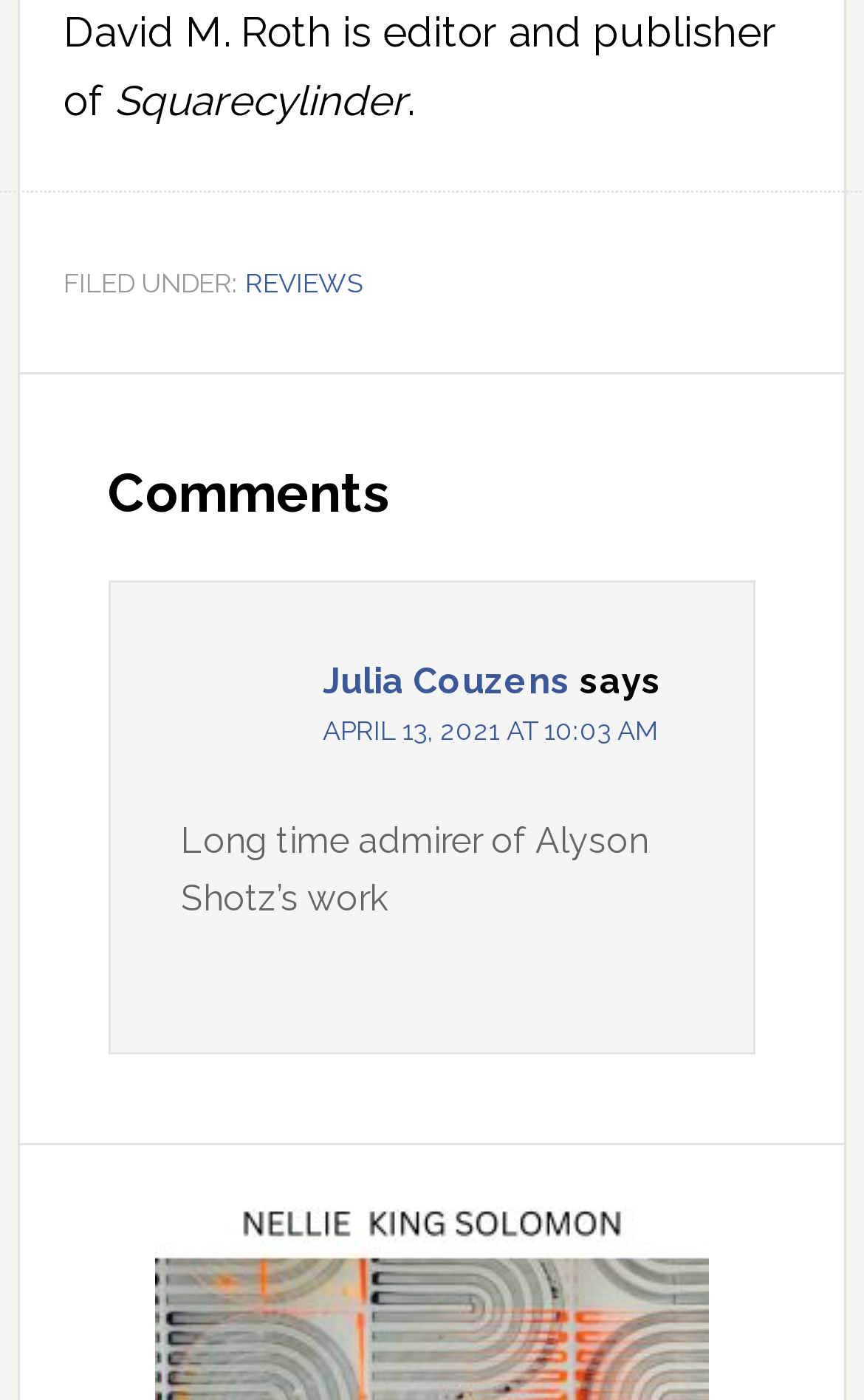Provide a short answer to the following question with just one word or phrase: Who is the editor and publisher of Squarecylinder?

David M. Roth